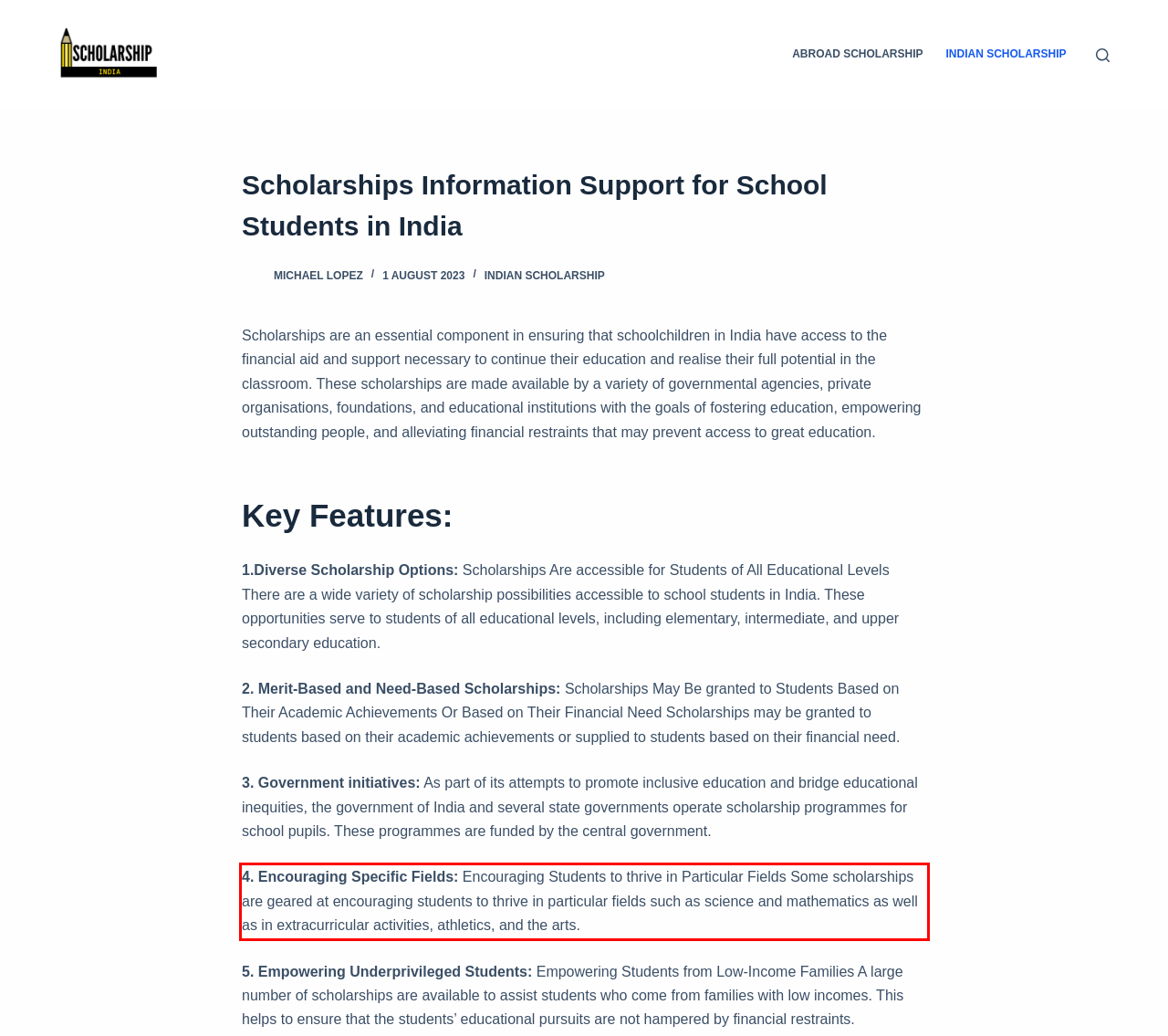Examine the screenshot of the webpage, locate the red bounding box, and generate the text contained within it.

4. Encouraging Specific Fields: Encouraging Students to thrive in Particular Fields Some scholarships are geared at encouraging students to thrive in particular fields such as science and mathematics as well as in extracurricular activities, athletics, and the arts.